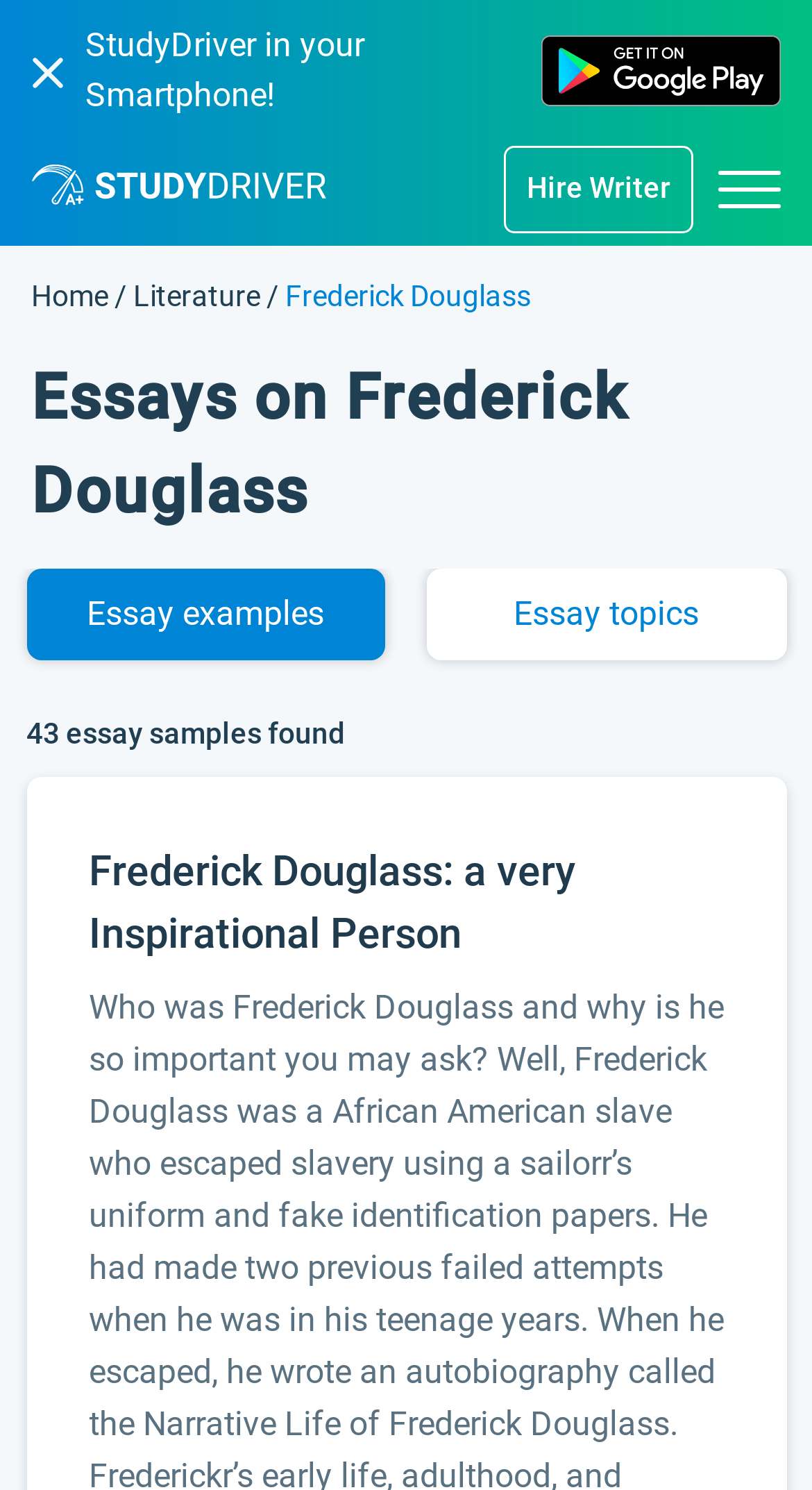Determine the heading of the webpage and extract its text content.

Essays on Frederick Douglass